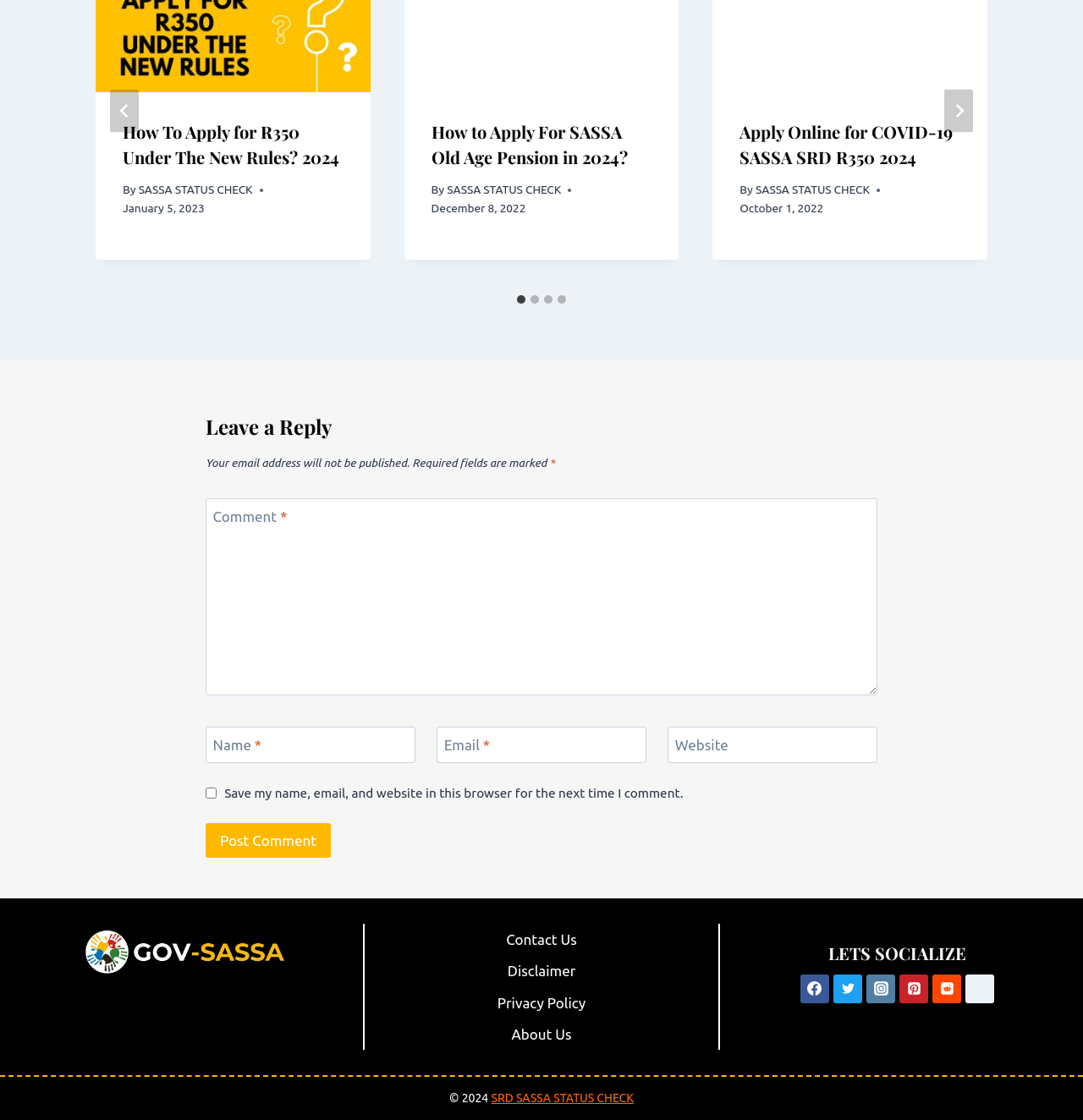Identify and provide the bounding box coordinates of the UI element described: "aria-label="Next"". The coordinates should be formatted as [left, top, right, bottom], with each number being a float between 0 and 1.

[0.872, 0.08, 0.898, 0.118]